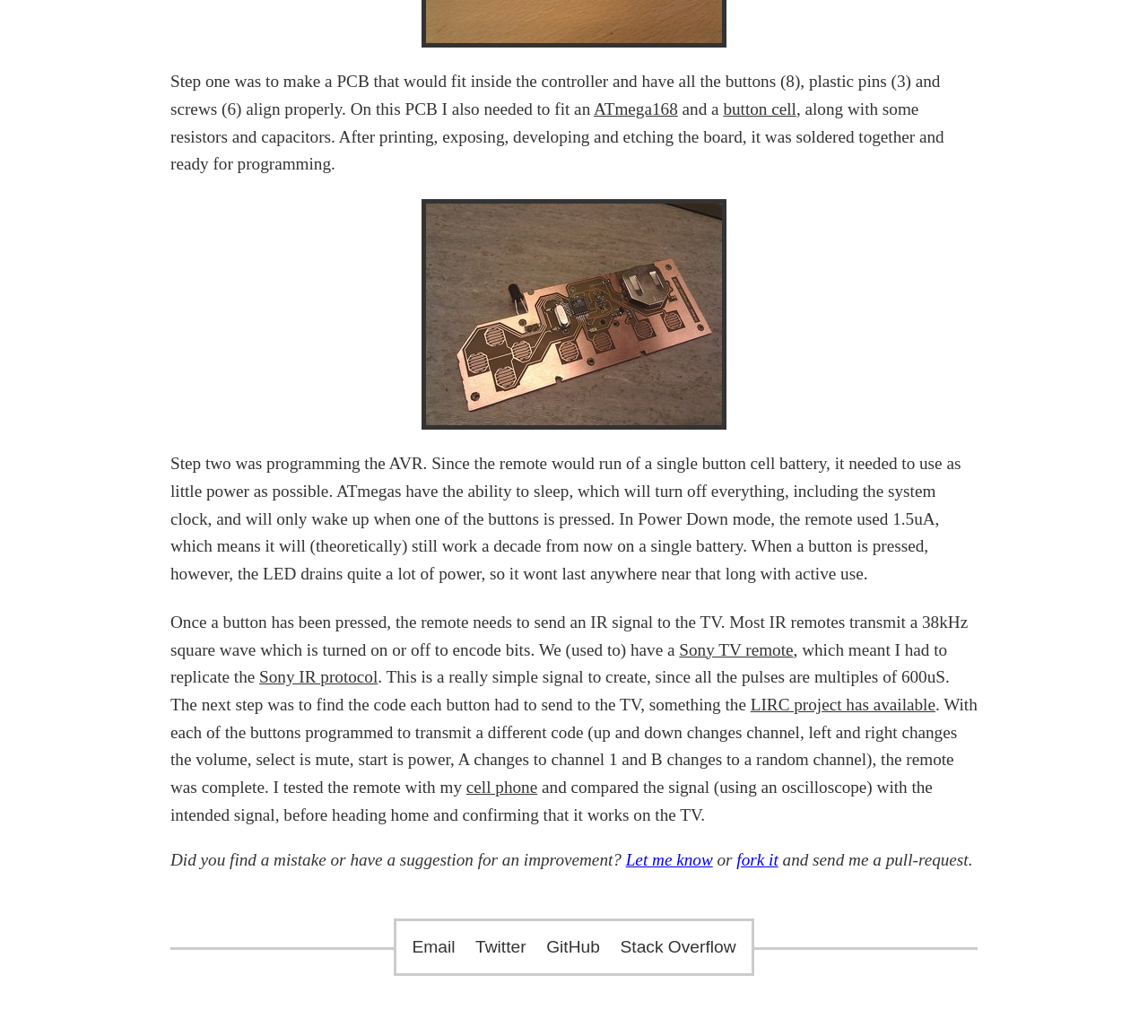Using the description: "Let me know", determine the UI element's bounding box coordinates. Ensure the coordinates are in the format of four float numbers between 0 and 1, i.e., [left, top, right, bottom].

[0.545, 0.82, 0.621, 0.839]